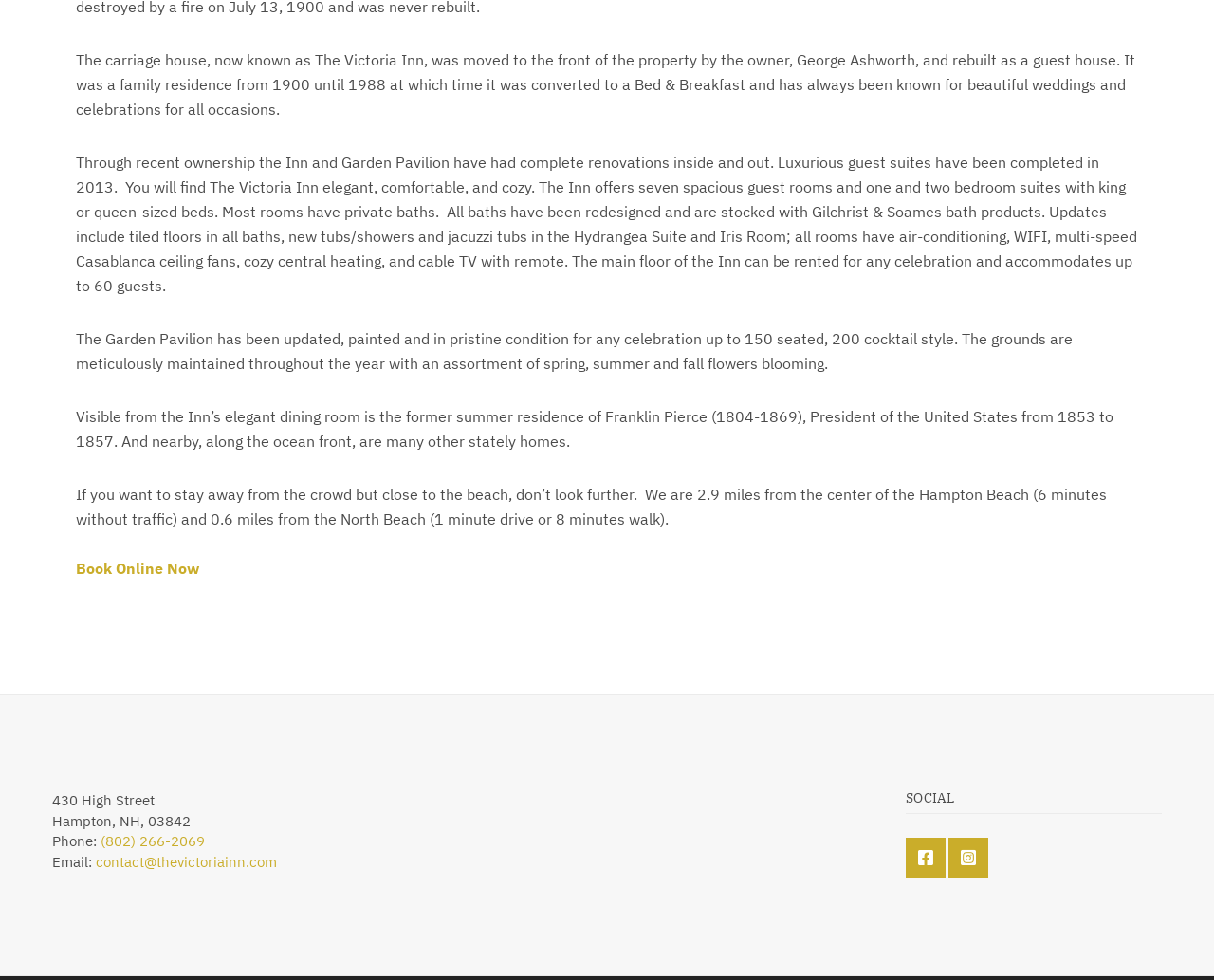What is the phone number of the inn?
Relying on the image, give a concise answer in one word or a brief phrase.

(802) 266-2069